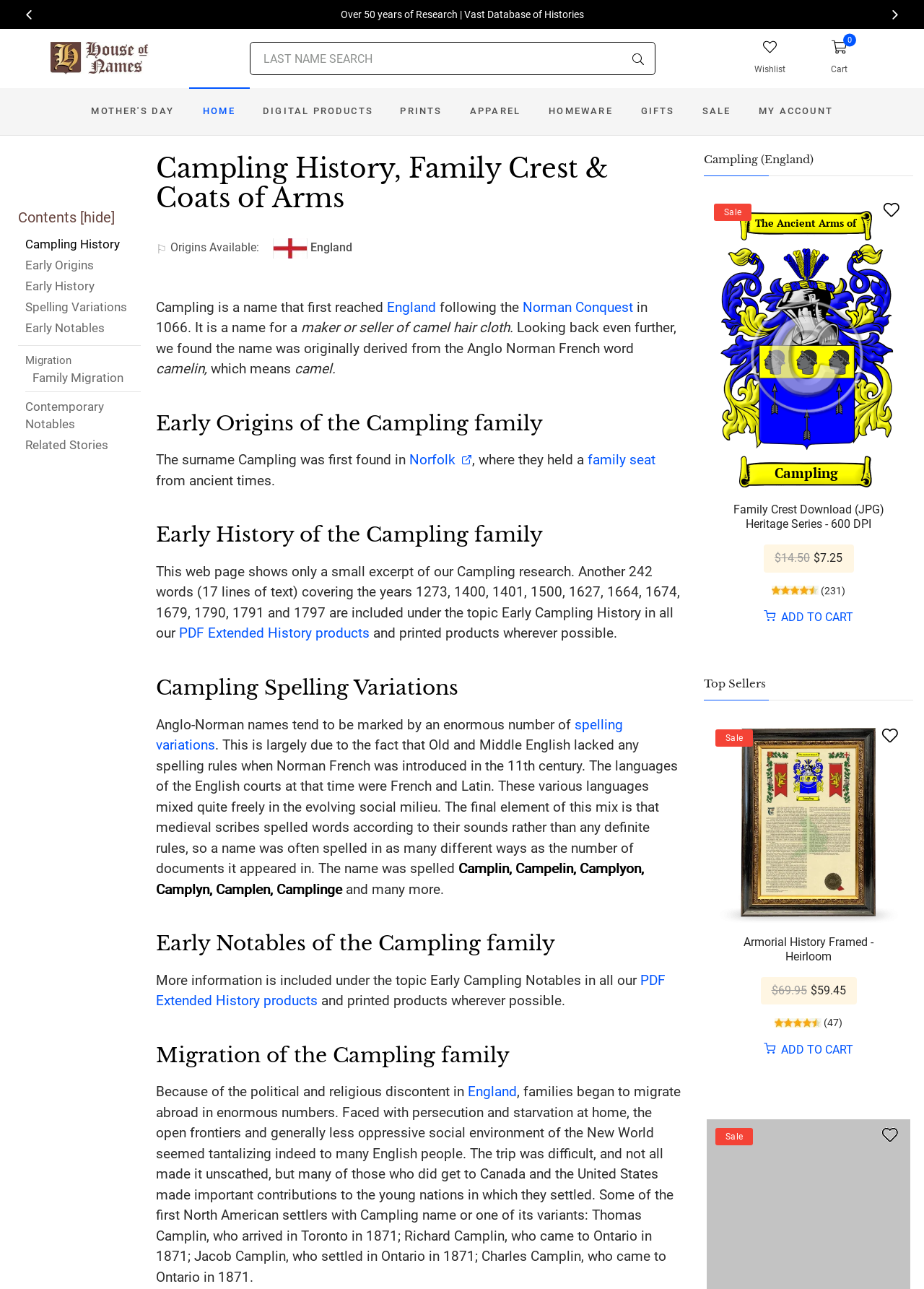Show the bounding box coordinates of the element that should be clicked to complete the task: "Call the phone number 866-923-6180".

None